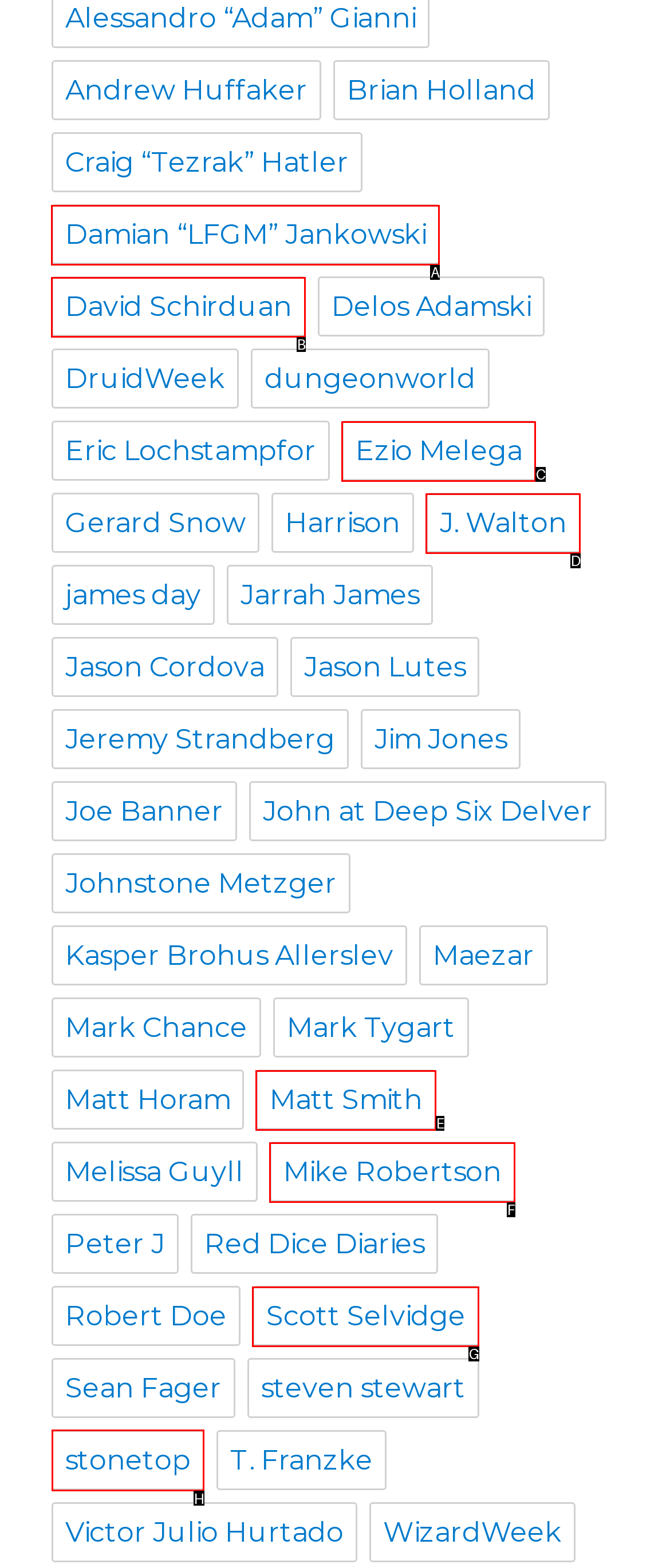From the given options, tell me which letter should be clicked to complete this task: Explore stonetop's website
Answer with the letter only.

H